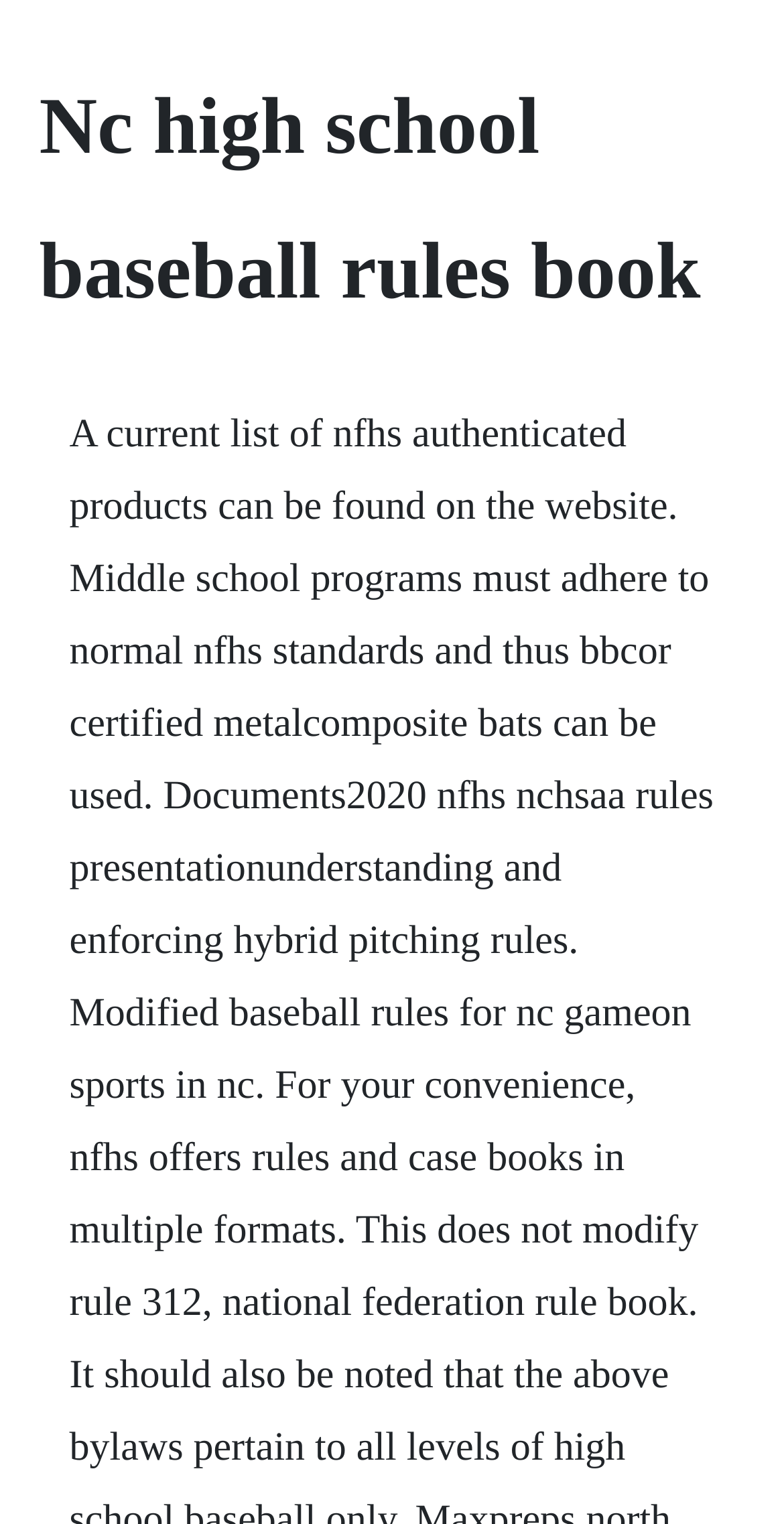Determine the main heading text of the webpage.

Nc high school baseball rules book